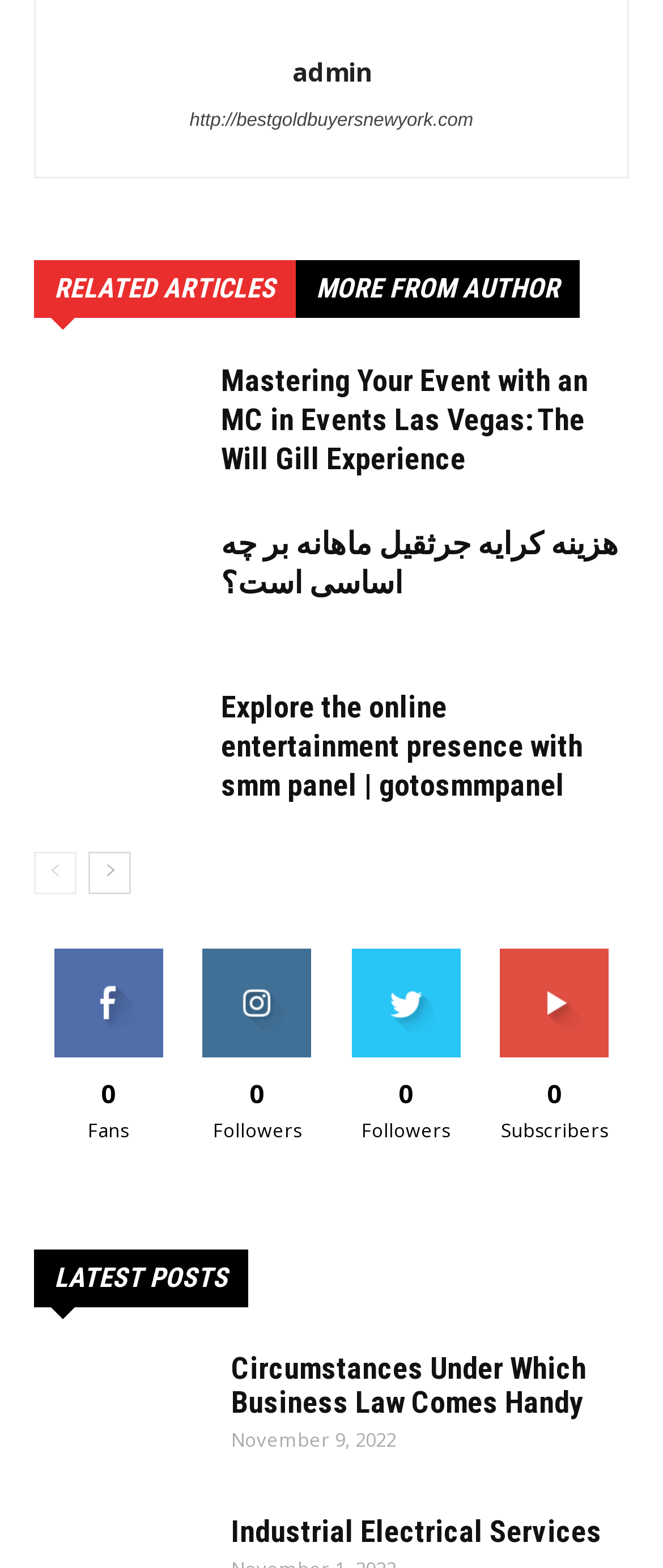Can you specify the bounding box coordinates for the region that should be clicked to fulfill this instruction: "Read the article about Mastering Your Event with an MC in Events Las Vegas".

[0.051, 0.231, 0.308, 0.305]